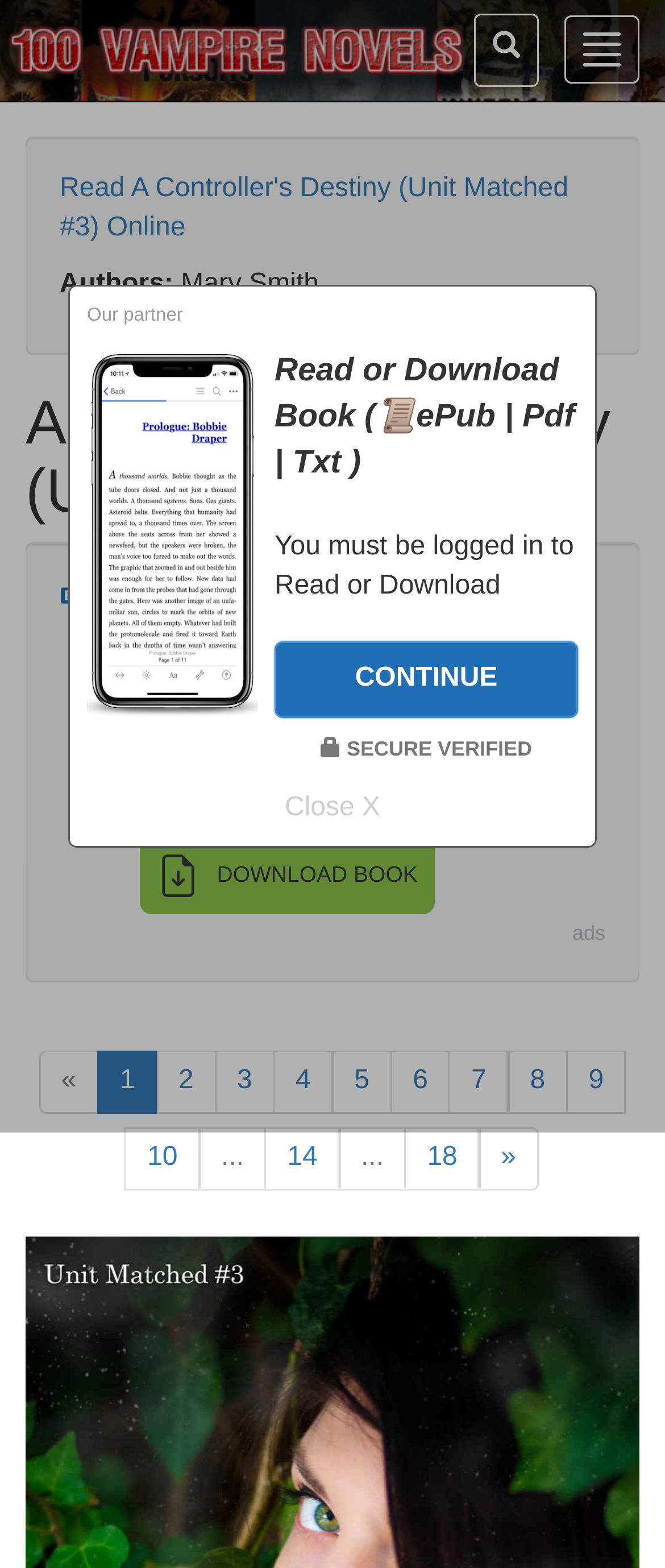Based on the element description: "CONTINUE", identify the bounding box coordinates for this UI element. The coordinates must be four float numbers between 0 and 1, listed as [left, top, right, bottom].

[0.413, 0.409, 0.869, 0.458]